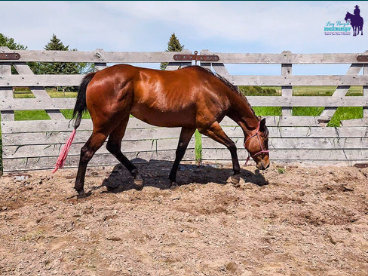What is the horse doing?
Provide a detailed answer to the question using information from the image.

The caption states that the horse is 'gracefully walking within a fenced enclosure', suggesting that the horse is in motion, taking steps, and moving around within the enclosed area.